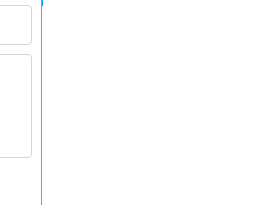Use a single word or phrase to answer the question:
What is the benefit of dense arrangement of crystallizers?

Improves production efficiency